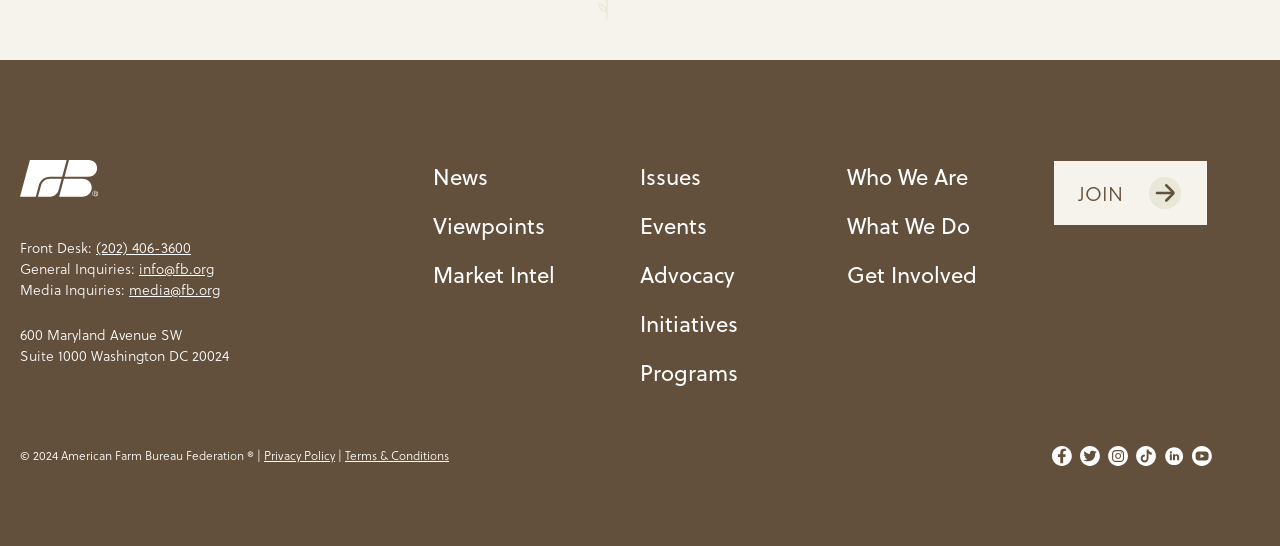Indicate the bounding box coordinates of the clickable region to achieve the following instruction: "View the 'Who We Are' page."

[0.661, 0.294, 0.823, 0.354]